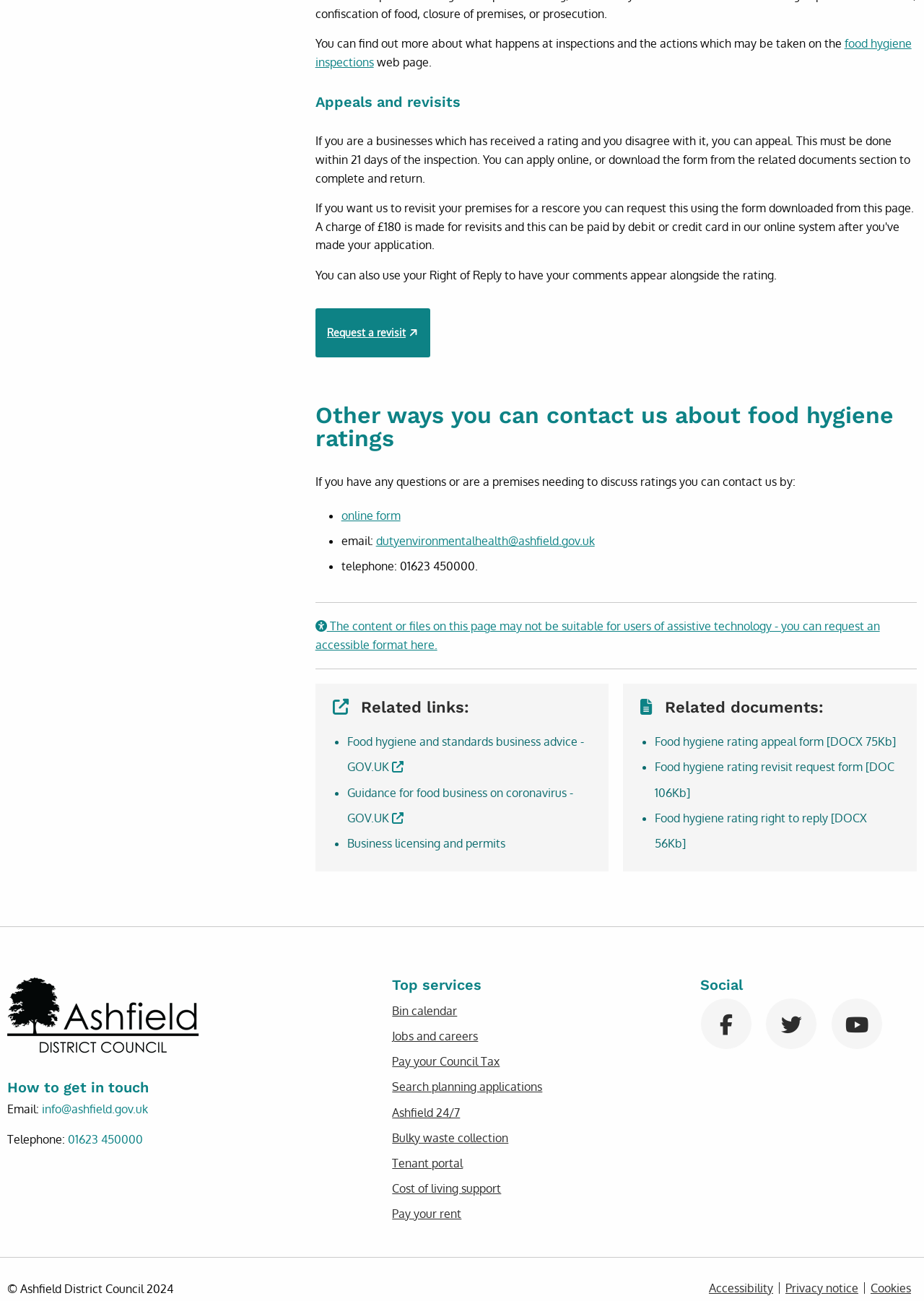Provide the bounding box coordinates for the area that should be clicked to complete the instruction: "Visit the Tennessee Bankers Association homepage".

None